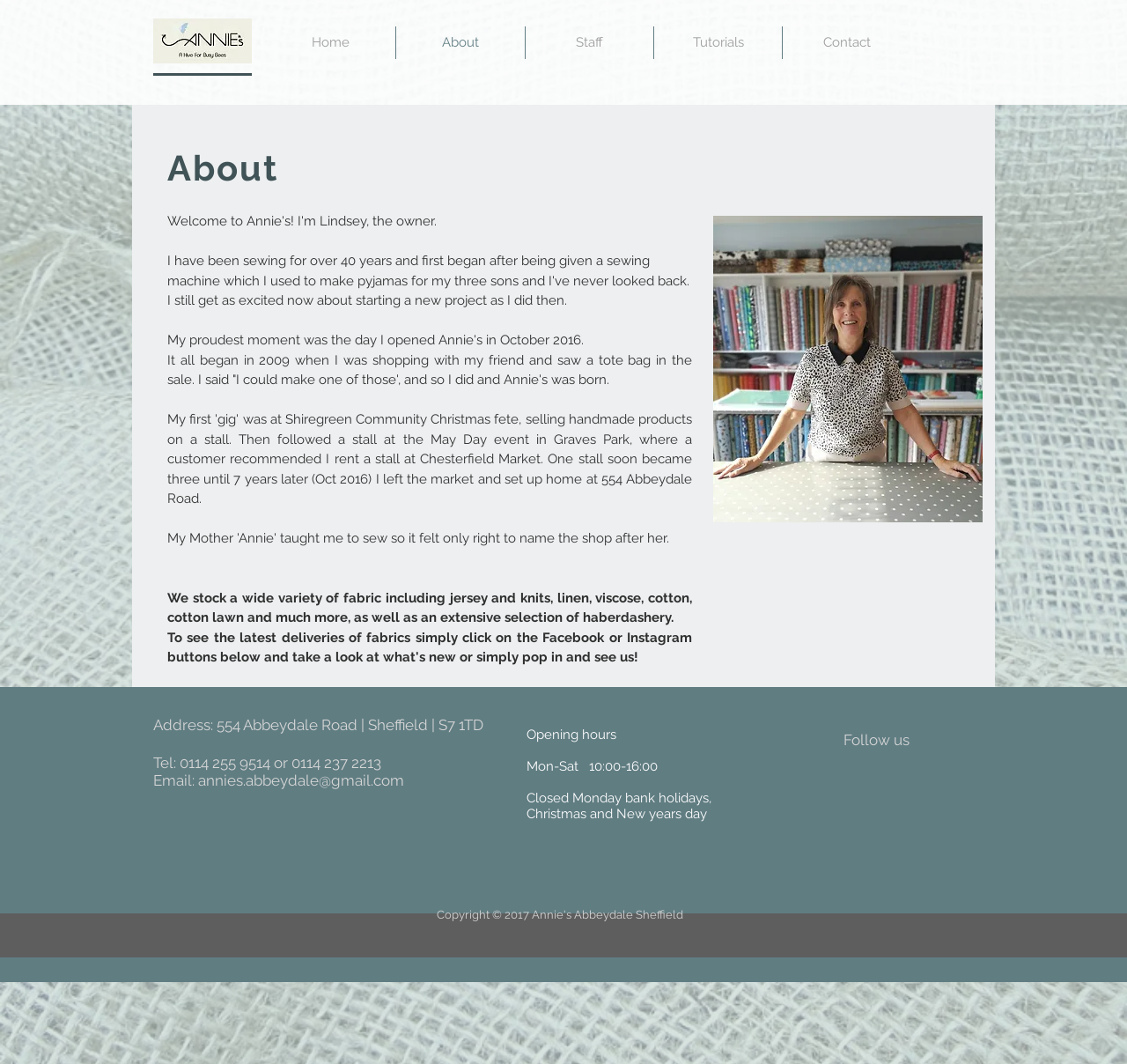Please locate the bounding box coordinates of the element that needs to be clicked to achieve the following instruction: "View the About page". The coordinates should be four float numbers between 0 and 1, i.e., [left, top, right, bottom].

[0.136, 0.017, 0.223, 0.06]